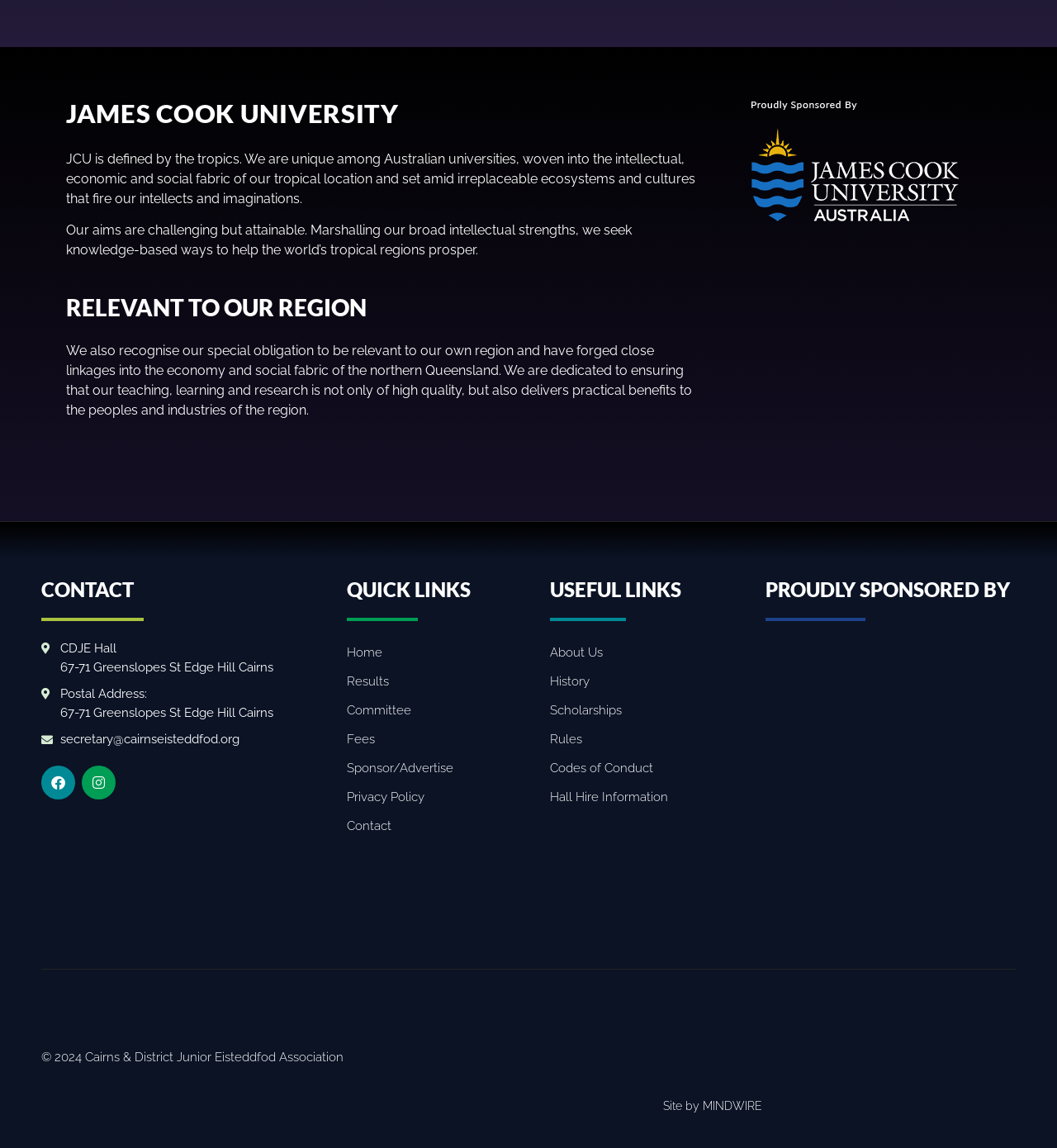Specify the bounding box coordinates for the region that must be clicked to perform the given instruction: "Click the 'Home' link".

[0.328, 0.557, 0.497, 0.58]